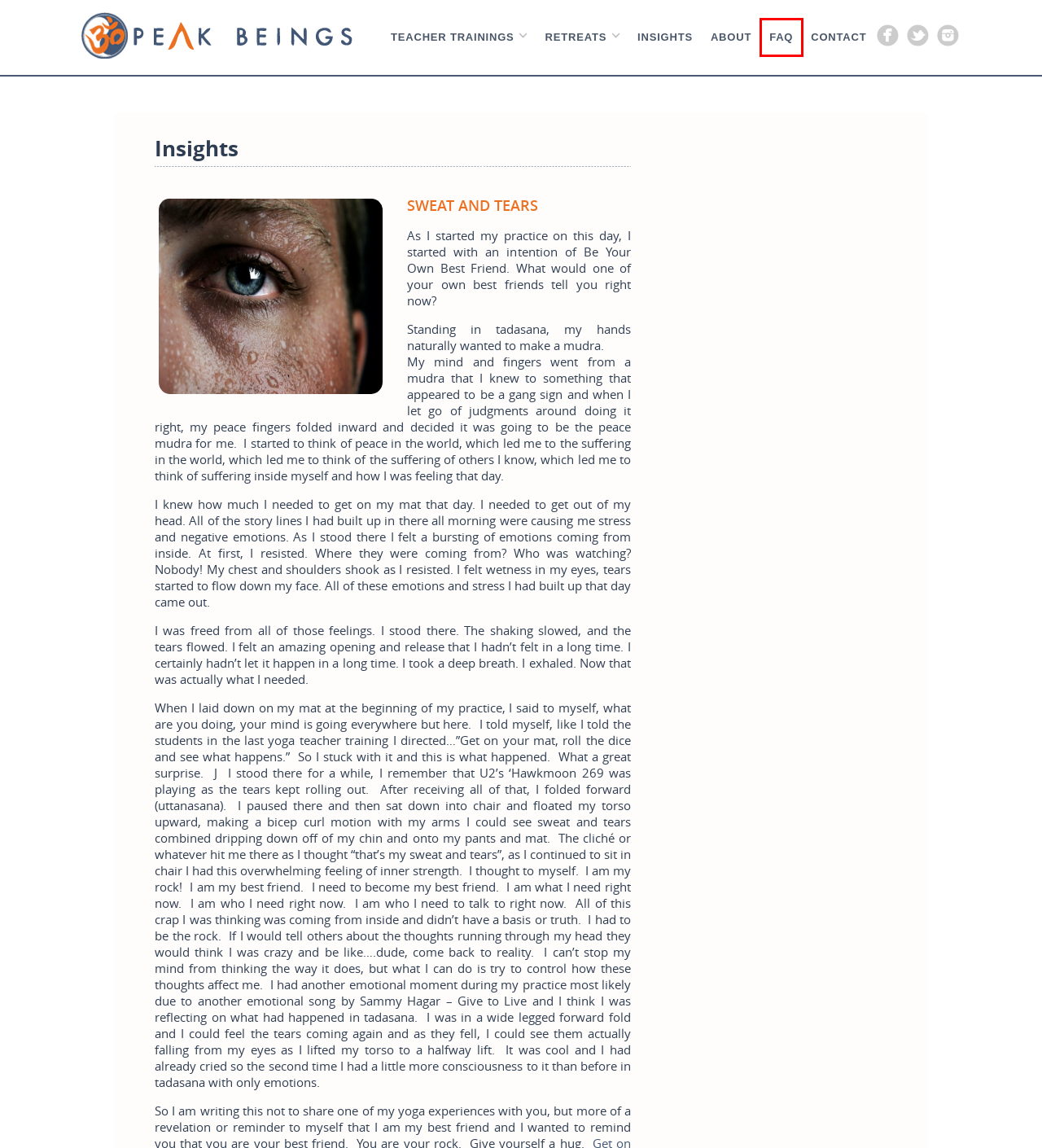Examine the screenshot of the webpage, which has a red bounding box around a UI element. Select the webpage description that best fits the new webpage after the element inside the red bounding box is clicked. Here are the choices:
A. Refund Policy | Peak Beings Yoga
B. Bali and Online Yoga Teacher Trainings | 200 Hour | Peak Beings Yoga
C. Log In ‹ Peak Beings Yoga — WordPress
D. Privacy Policy | Peak Beings Yoga
E. Yoga Retreat in Bali | 8 Days and 7 Nights | Peak Beings Yoga
F. Bali Yoga Teacher Training | 200 Hour | Peak Beings Yoga
G. Yoga Teacher Trainings Online and in Bali & Thailand | Peak Beings Yoga
H. Bali Yoga Teacher Training | Insights | Peak Beings Yoga

F